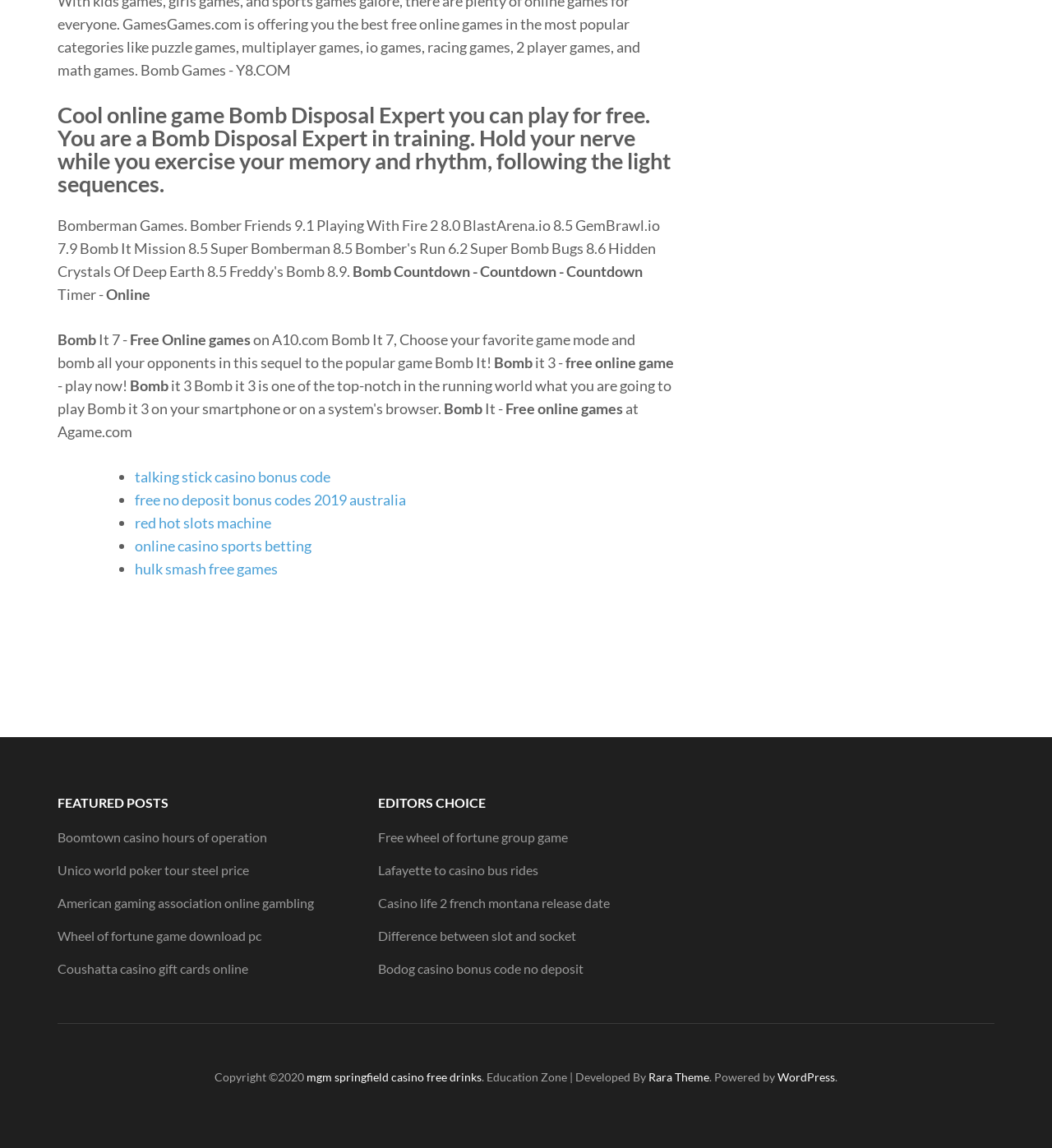Please determine the bounding box of the UI element that matches this description: Rara Theme. The coordinates should be given as (top-left x, top-left y, bottom-right x, bottom-right y), with all values between 0 and 1.

[0.616, 0.932, 0.674, 0.944]